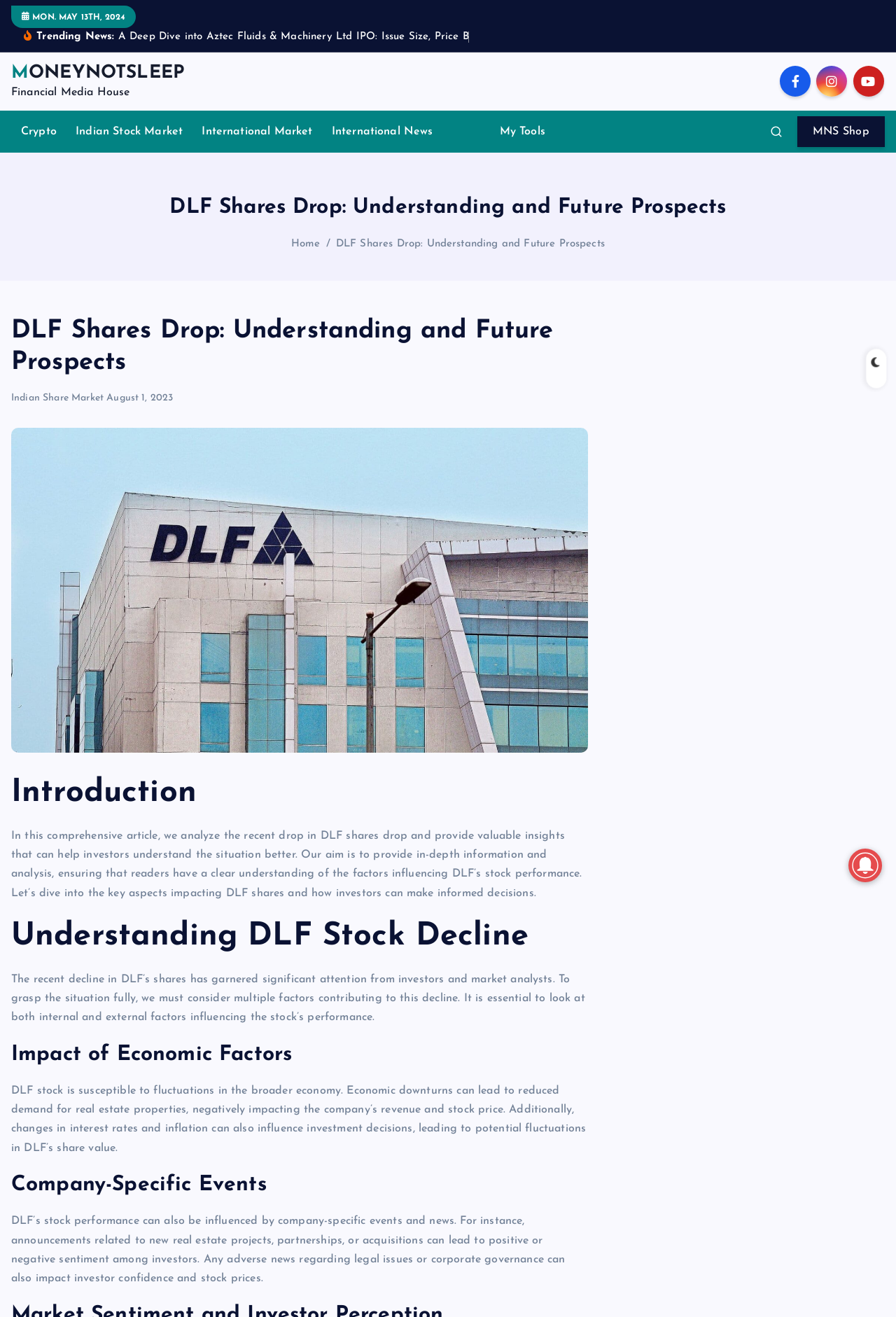Based on the image, please elaborate on the answer to the following question:
What is the date of the article?

I found the date of the article by looking at the text 'August 1, 2023' which is located below the heading 'DLF Shares Drop: Understanding and Future Prospects'.